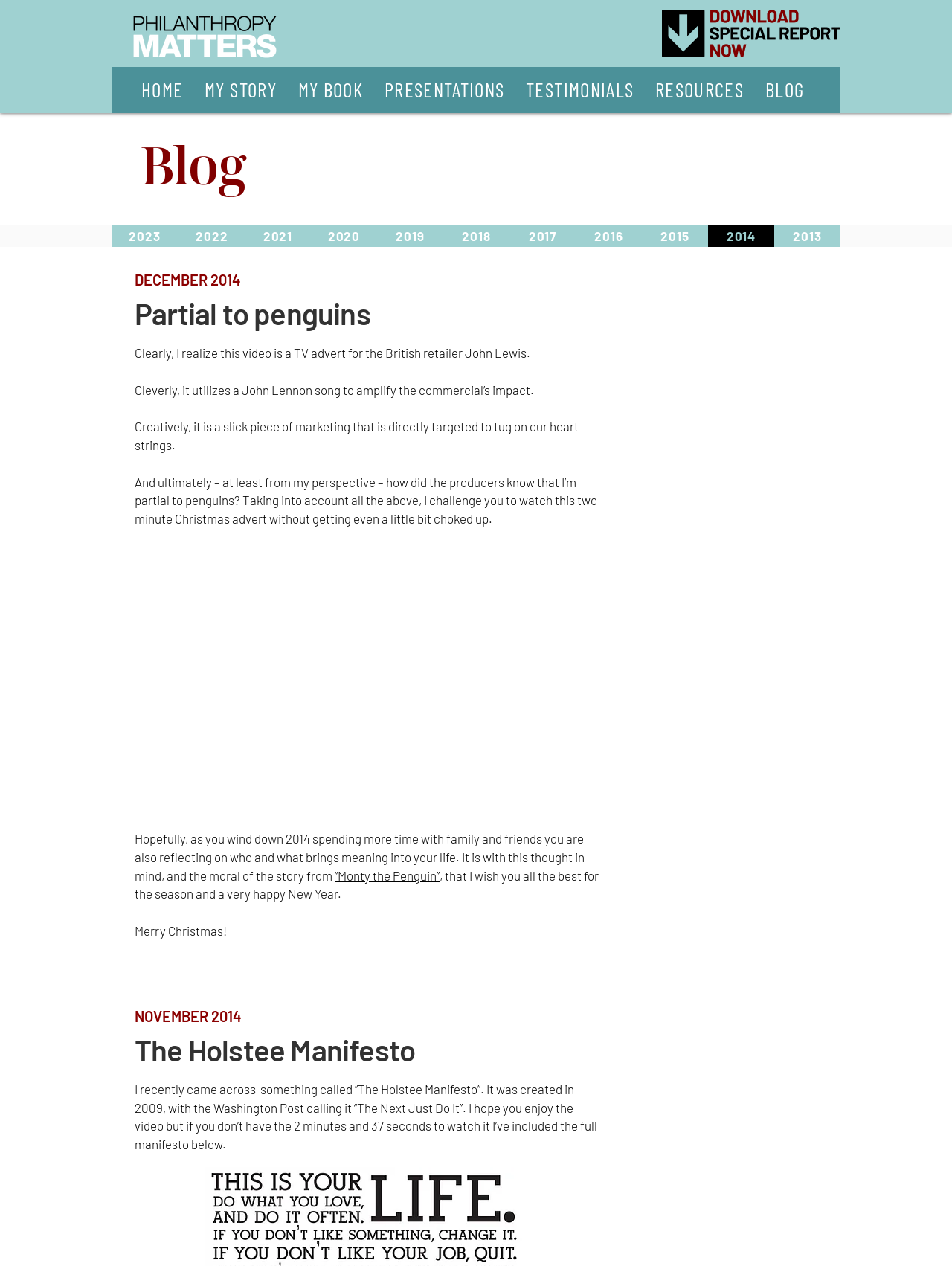Identify the bounding box coordinates of the region that should be clicked to execute the following instruction: "Click the '“The Next Just Do It”' link".

[0.372, 0.869, 0.486, 0.88]